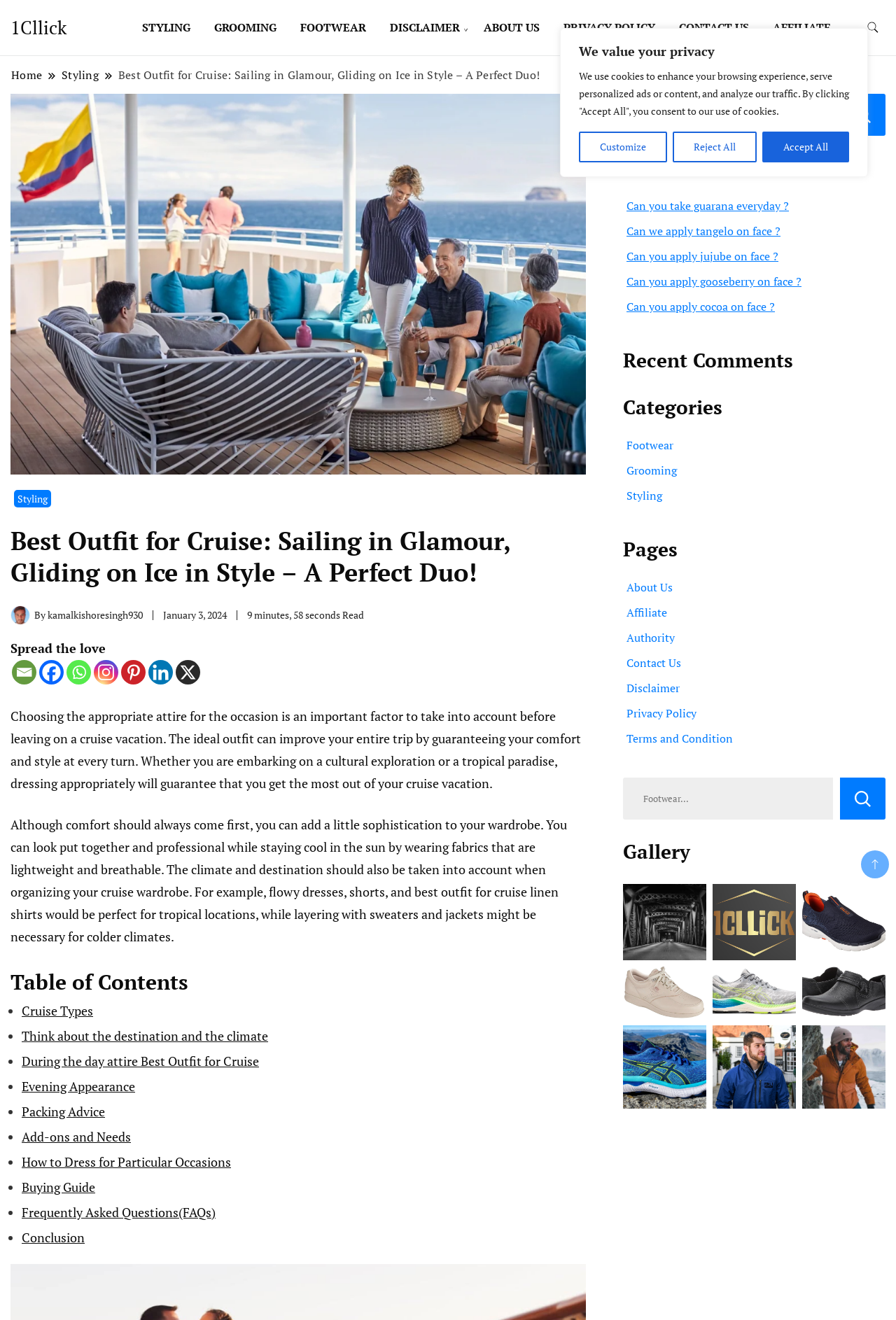Please indicate the bounding box coordinates for the clickable area to complete the following task: "Click on the 'STYLING' link". The coordinates should be specified as four float numbers between 0 and 1, i.e., [left, top, right, bottom].

[0.145, 0.0, 0.226, 0.042]